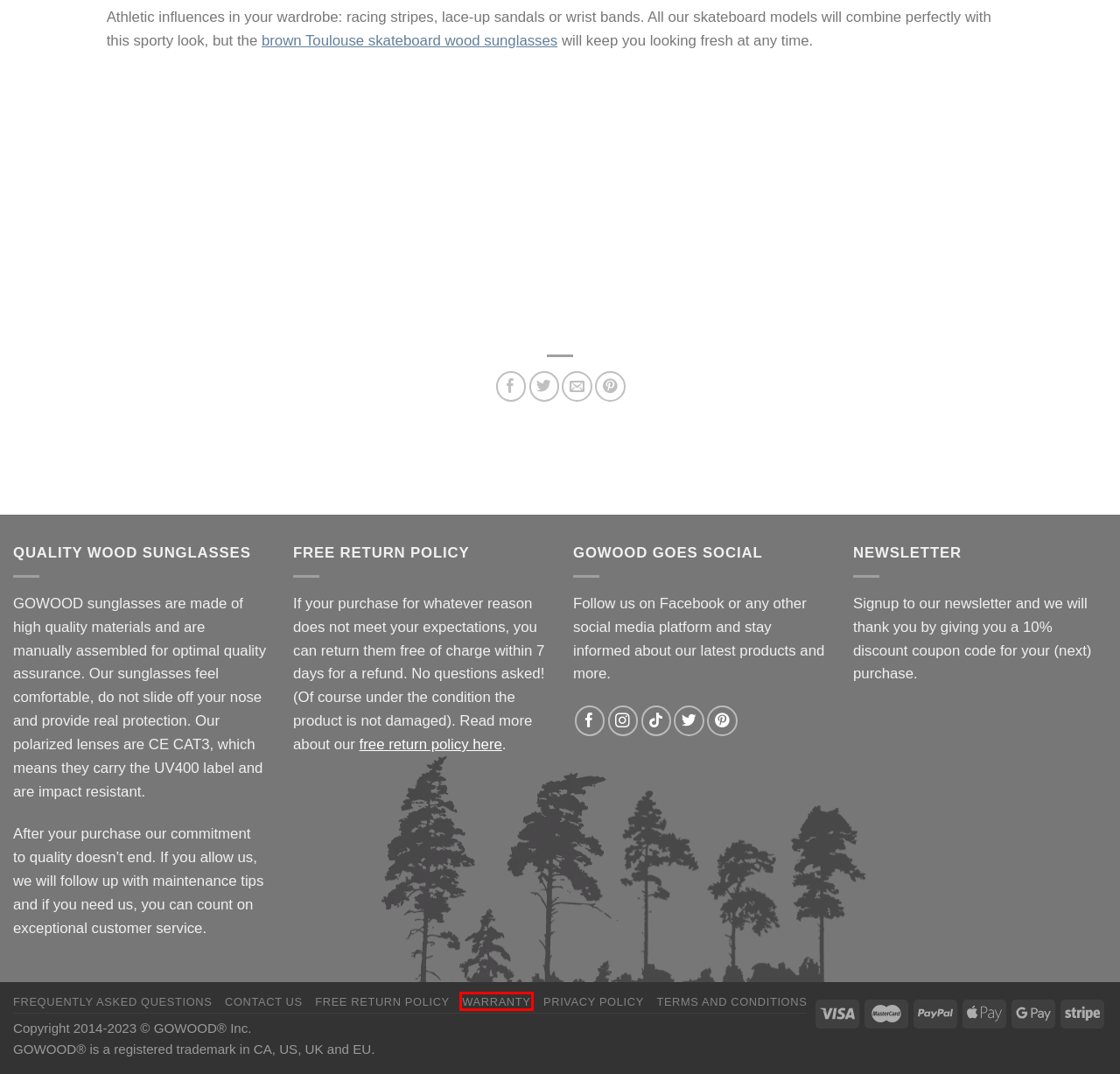After examining the screenshot of a webpage with a red bounding box, choose the most accurate webpage description that corresponds to the new page after clicking the element inside the red box. Here are the candidates:
A. Terms and Conditions - GOWOOD
B. Wood Sunglasses, Phone Cases, Watches and Wireless Chargers | GOWOOD
C. Head Scarf Tutorial | Keiko Lynn | Daily life, style, & beauty tips
D. Contact Us - GOWOOD
E. Warranty - GOWOOD
F. Wayfarer style sunglasses black | Go Wood
G. Wood Accessories, Go natural with GOWOOD | GOWOOD
H. Tendances modes de l'été 2015 | Go Wood

E